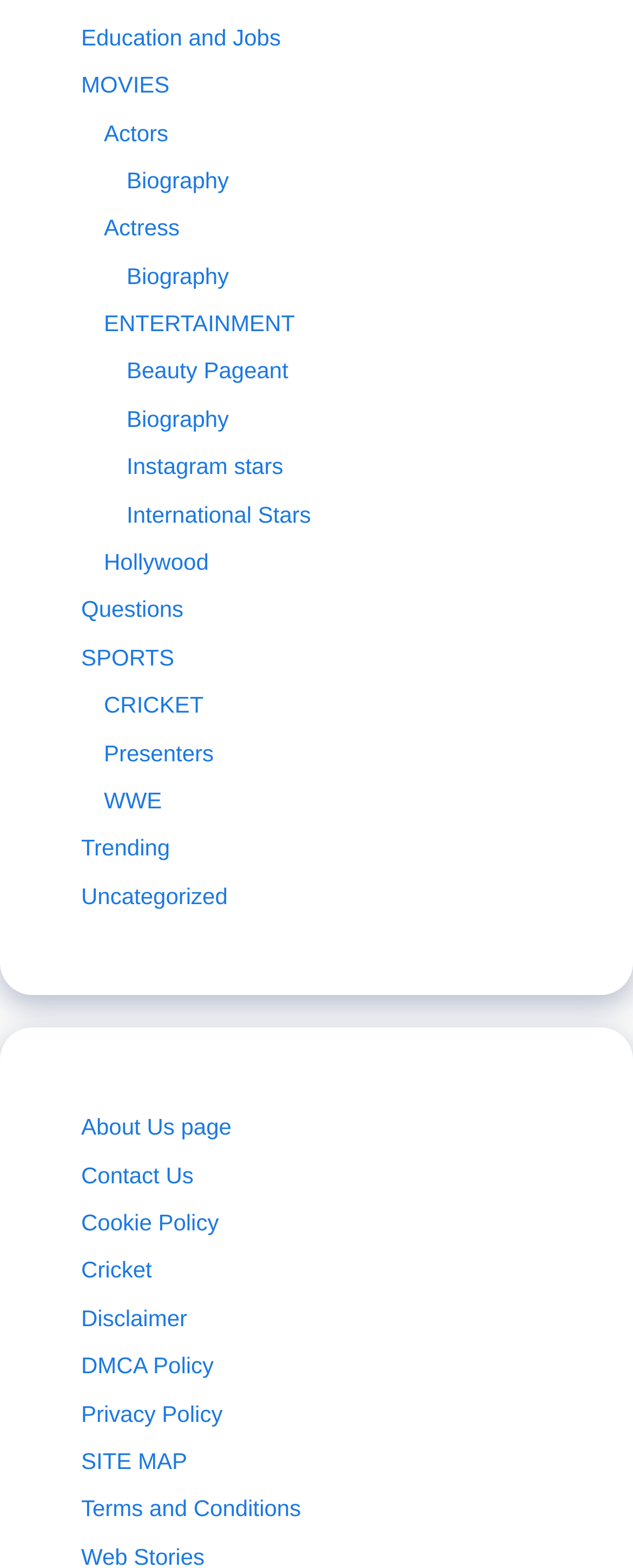Please mark the bounding box coordinates of the area that should be clicked to carry out the instruction: "Visit About Us page".

[0.128, 0.71, 0.366, 0.727]